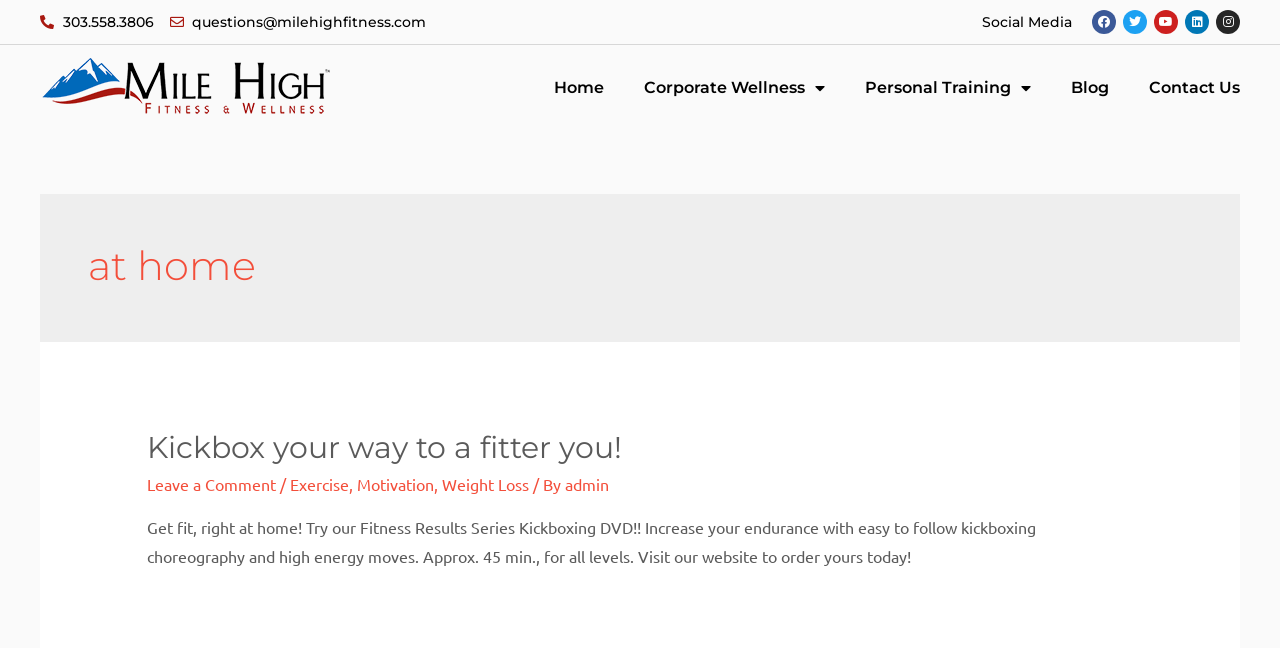Please respond in a single word or phrase: 
What type of training is offered by Mile High Fitness & Wellness?

Kickboxing